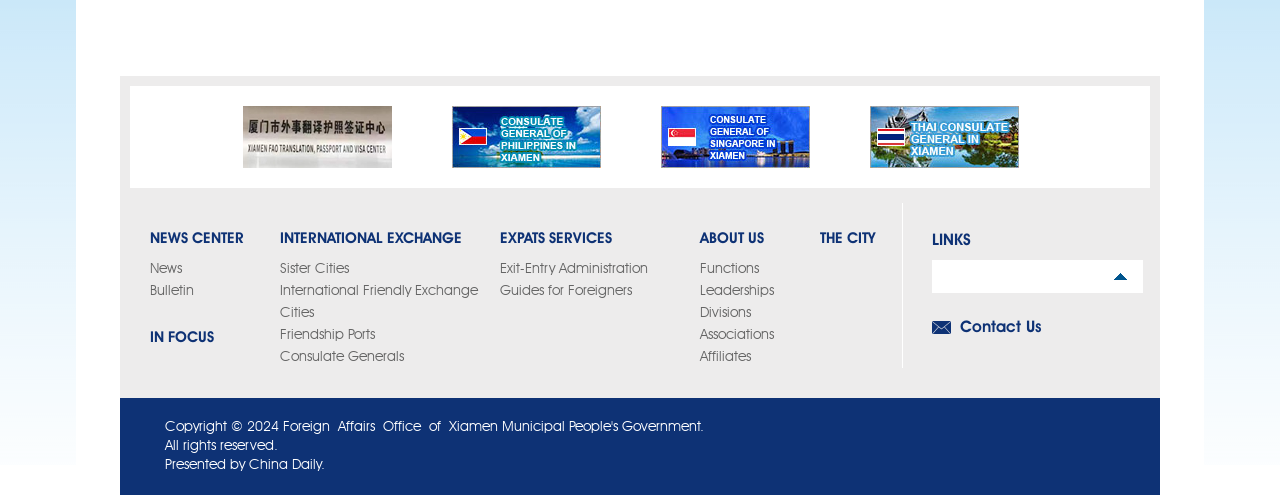Can you determine the bounding box coordinates of the area that needs to be clicked to fulfill the following instruction: "View news"?

[0.117, 0.53, 0.142, 0.558]